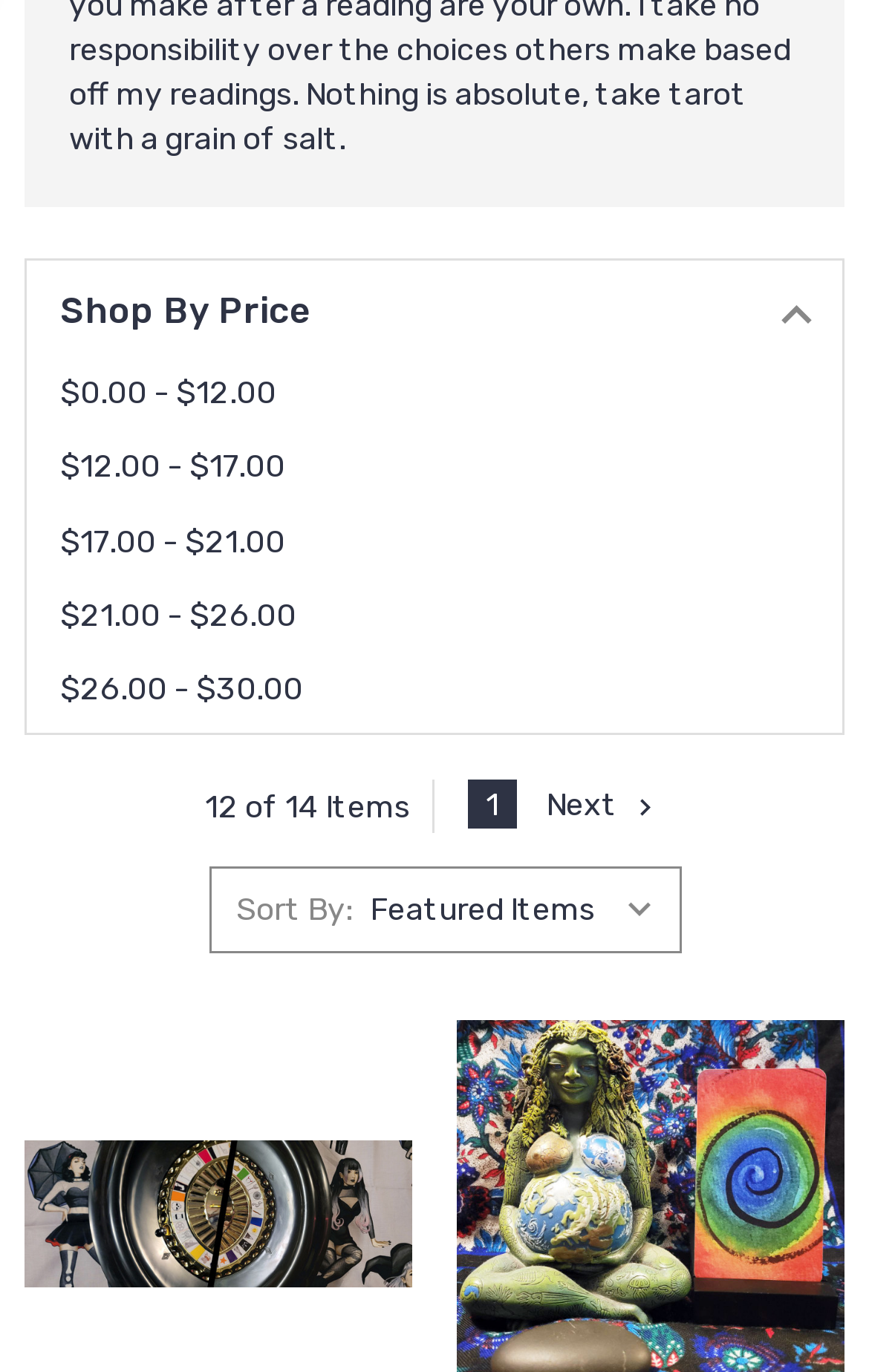Please locate the bounding box coordinates for the element that should be clicked to achieve the following instruction: "Go to next page". Ensure the coordinates are given as four float numbers between 0 and 1, i.e., [left, top, right, bottom].

[0.61, 0.571, 0.762, 0.606]